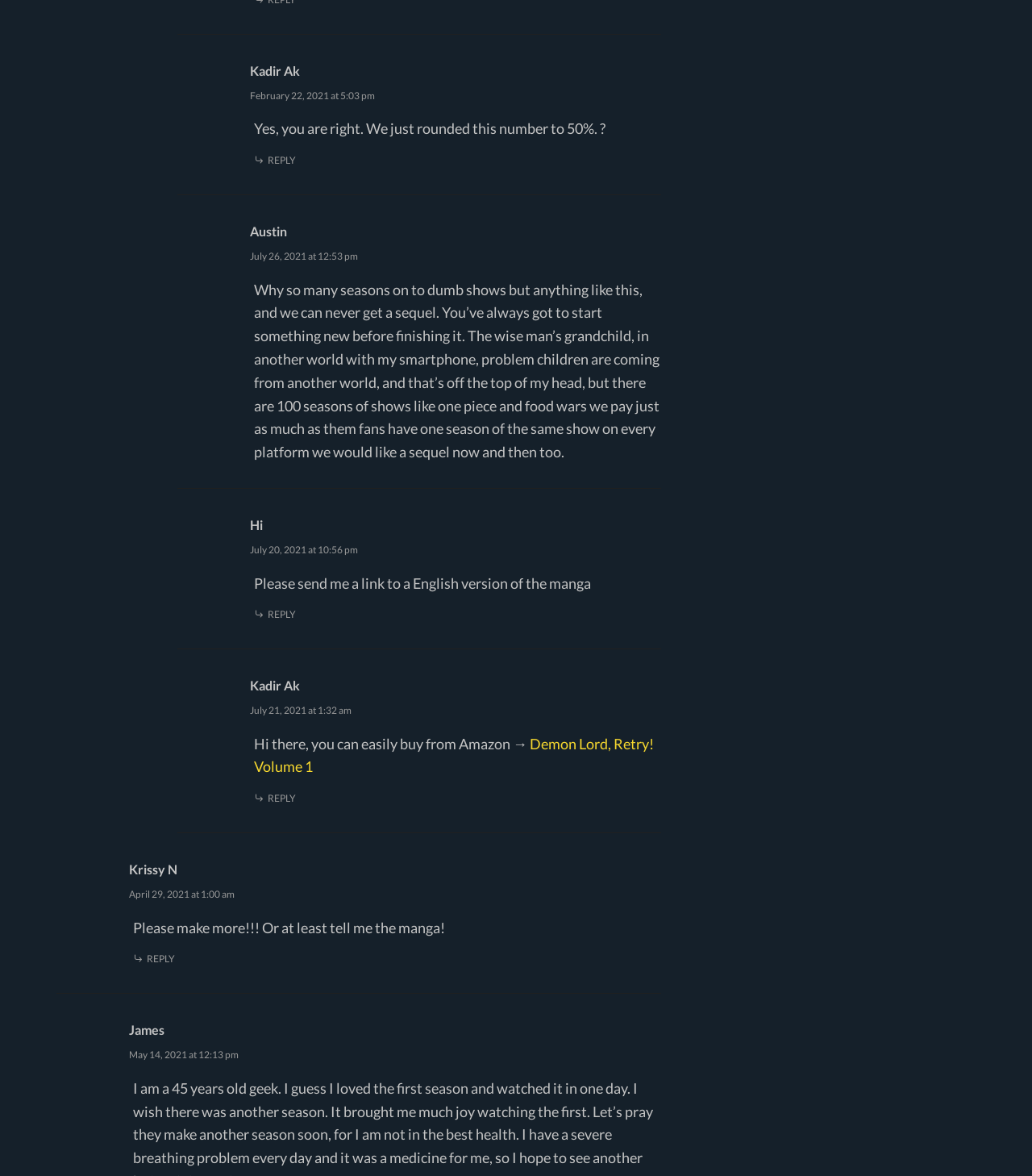What is the renewal possibility of the series according to Kadir Ak?
Please provide a detailed and thorough answer to the question.

According to the comment posted by Kadir Ak, the renewal possibility of the series is 50%. This is mentioned in the text 'the renewal possibility is %50'.